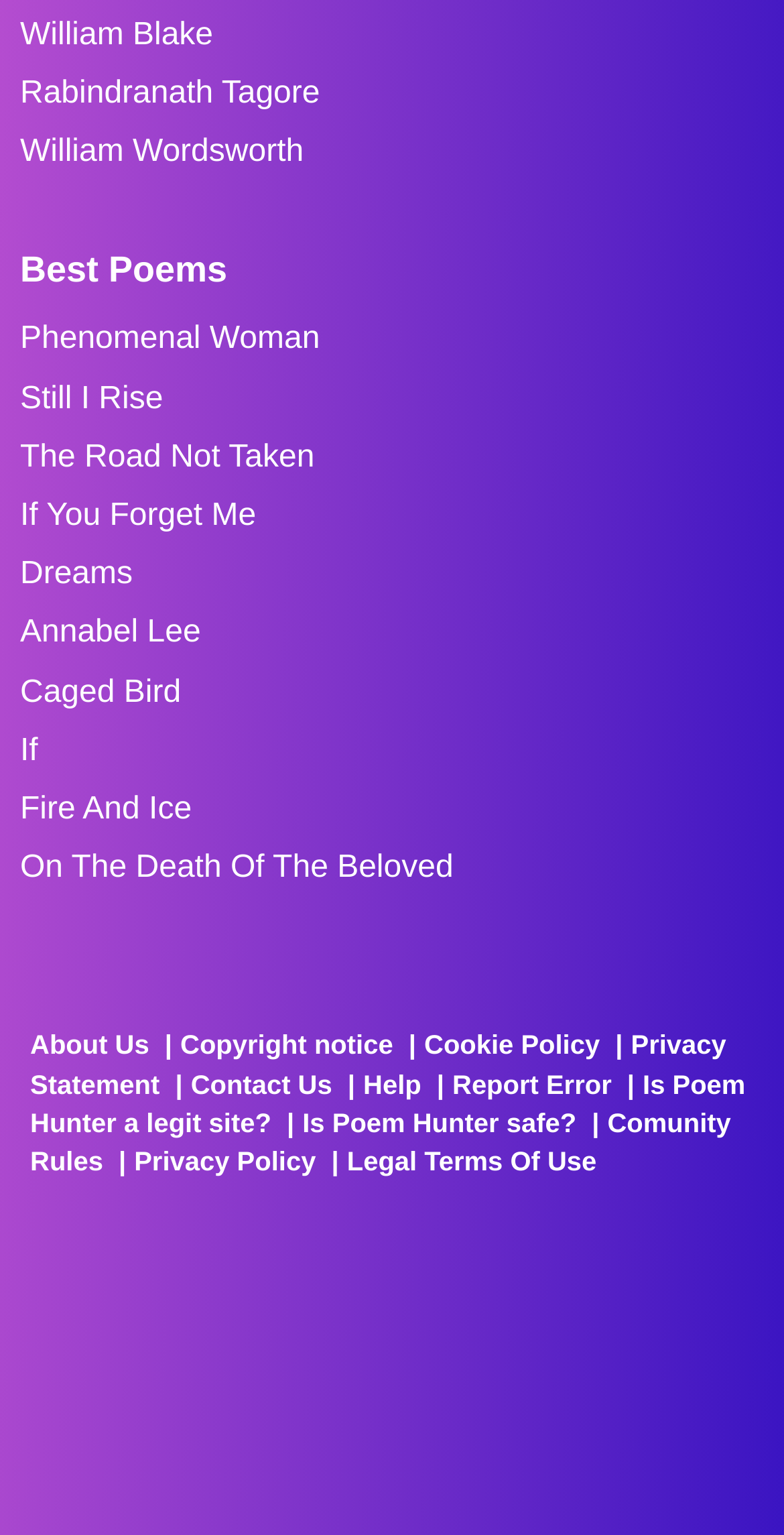Show the bounding box coordinates for the HTML element as described: "Fire And Ice".

[0.026, 0.515, 0.974, 0.54]